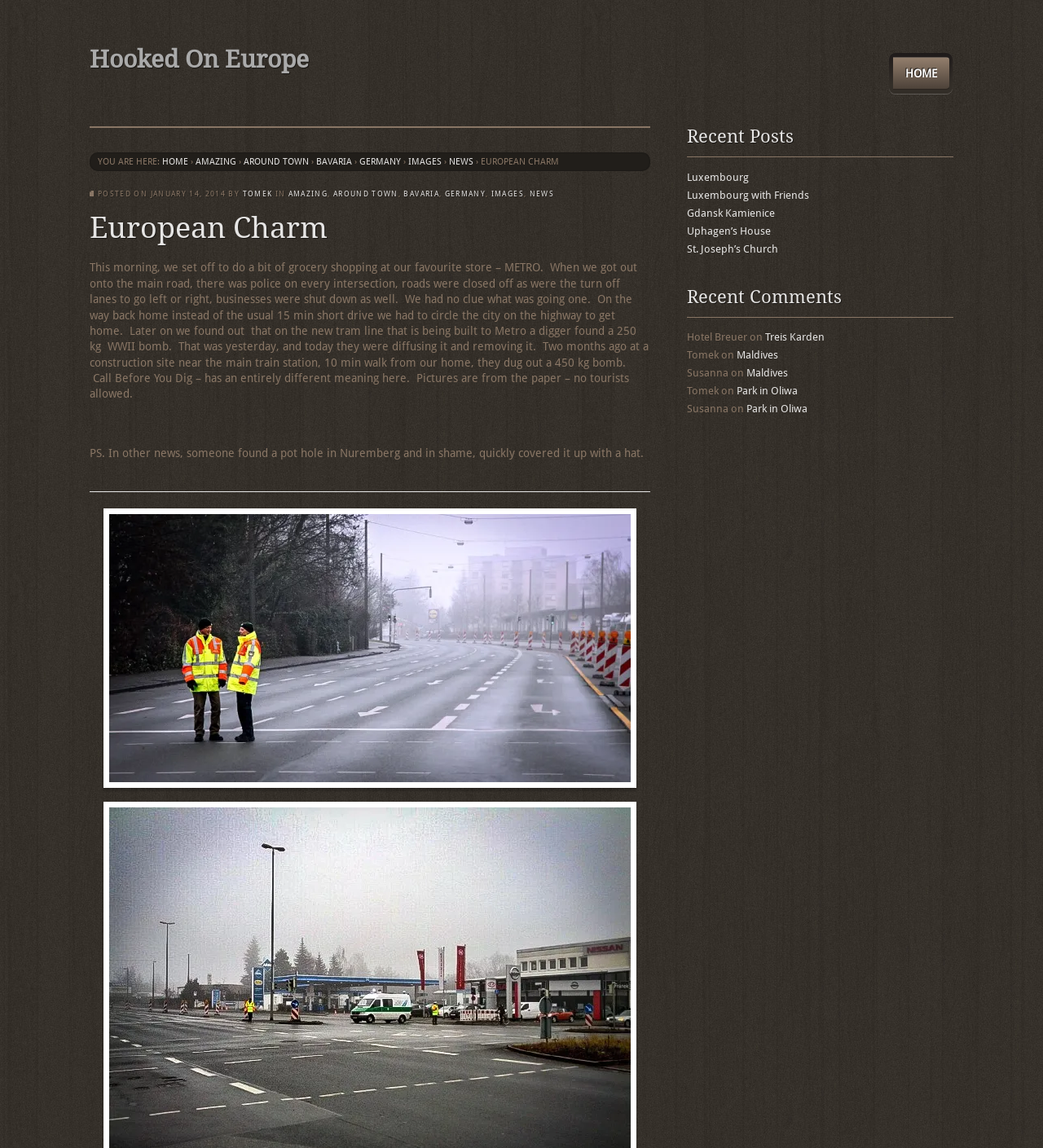Identify the bounding box for the given UI element using the description provided. Coordinates should be in the format (top-left x, top-left y, bottom-right x, bottom-right y) and must be between 0 and 1. Here is the description: St. Joseph’s Church

[0.659, 0.211, 0.746, 0.222]